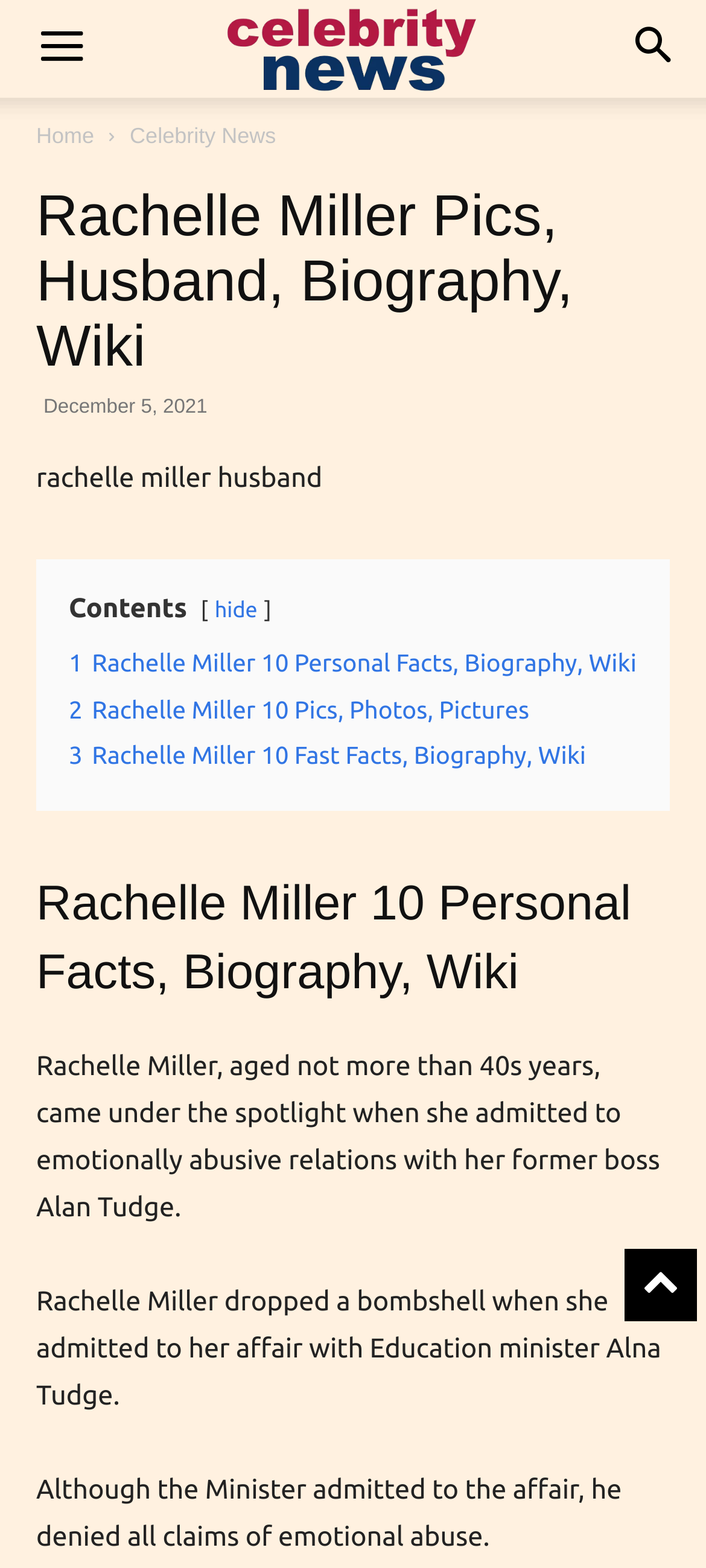How old is Rachelle Miller according to the webpage?
Answer with a single word or phrase, using the screenshot for reference.

Not more than 40s years